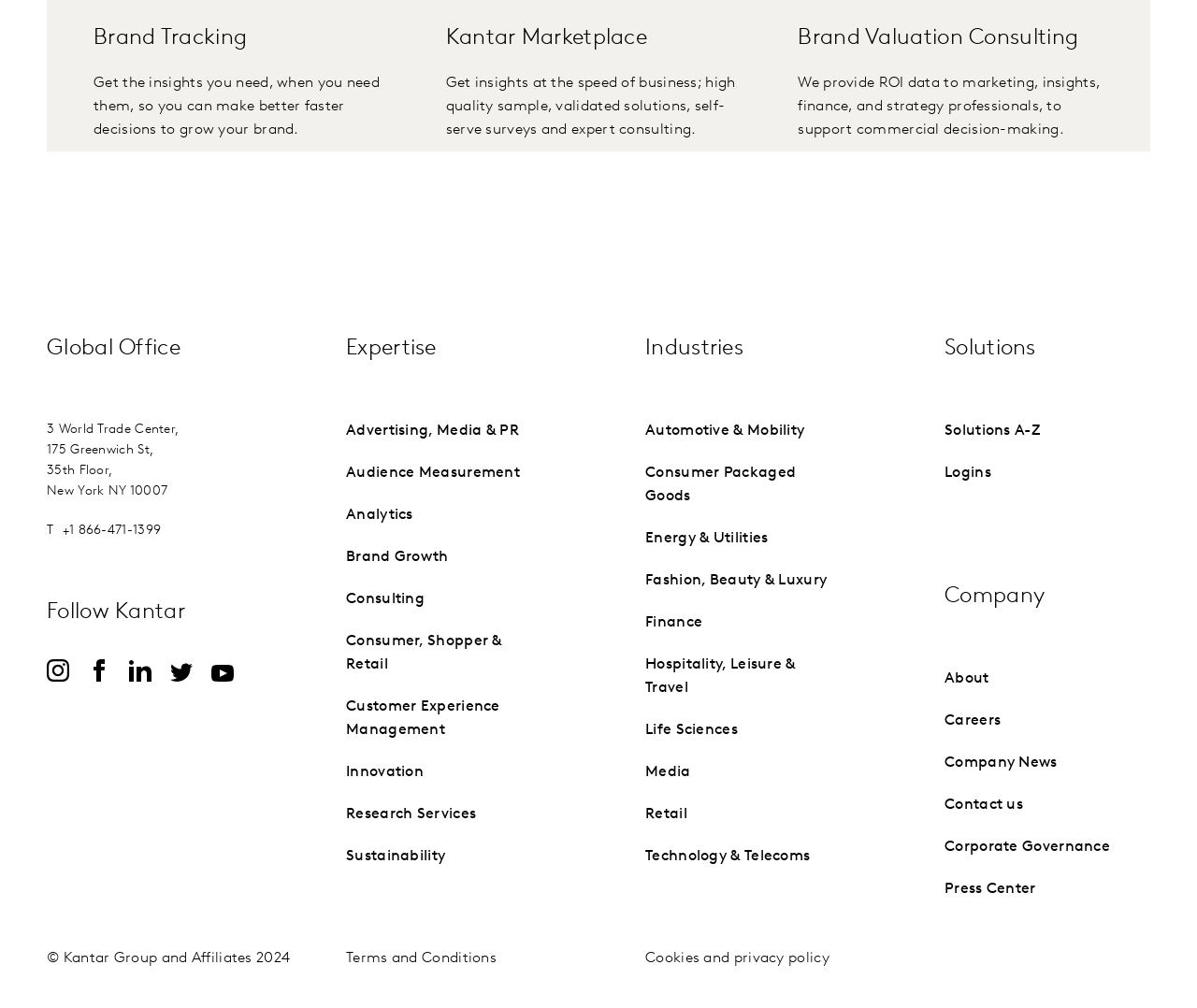Could you indicate the bounding box coordinates of the region to click in order to complete this instruction: "Get insights at the speed of business".

[0.372, 0.168, 0.439, 0.186]